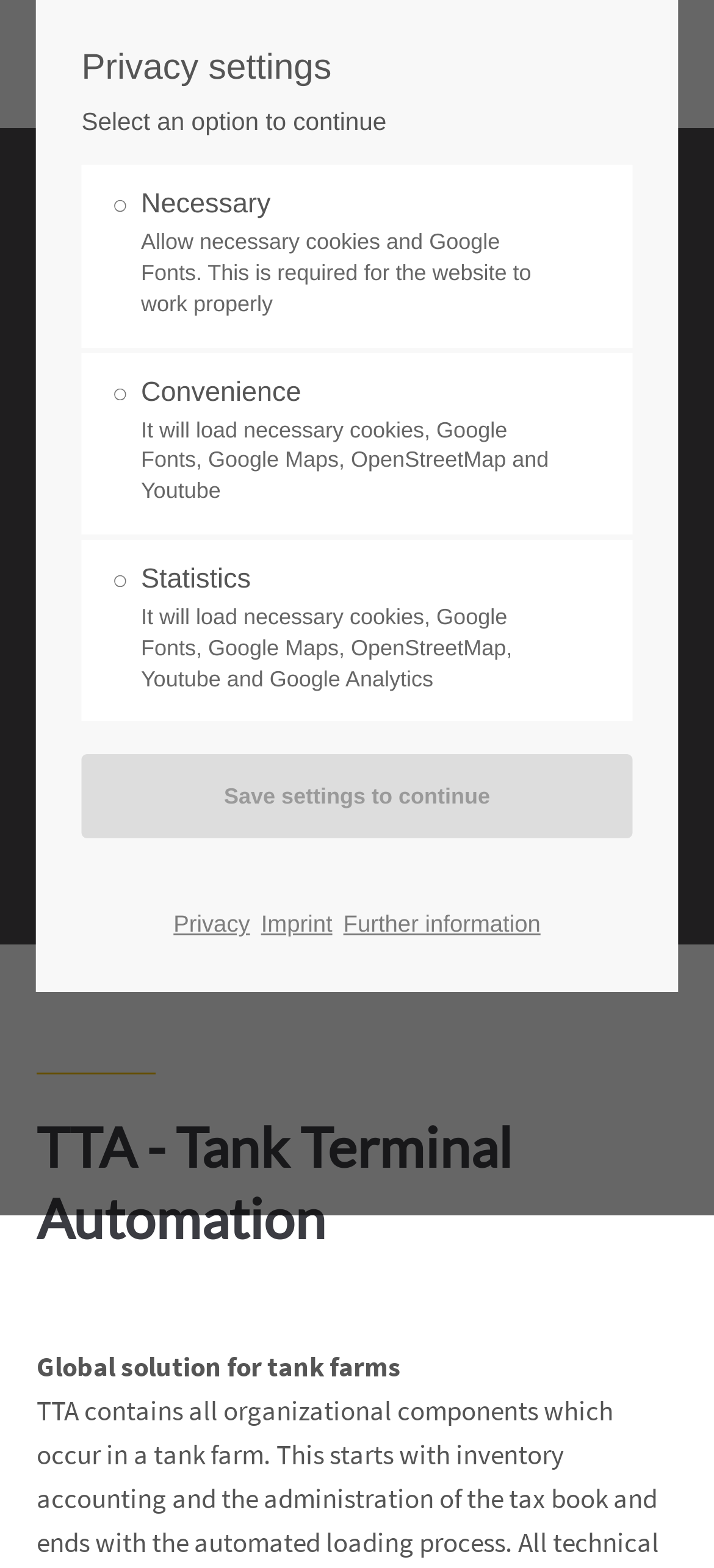Provide the bounding box coordinates of the HTML element described by the text: "title="Open mobile navigation"".

[0.856, 0.02, 0.949, 0.062]